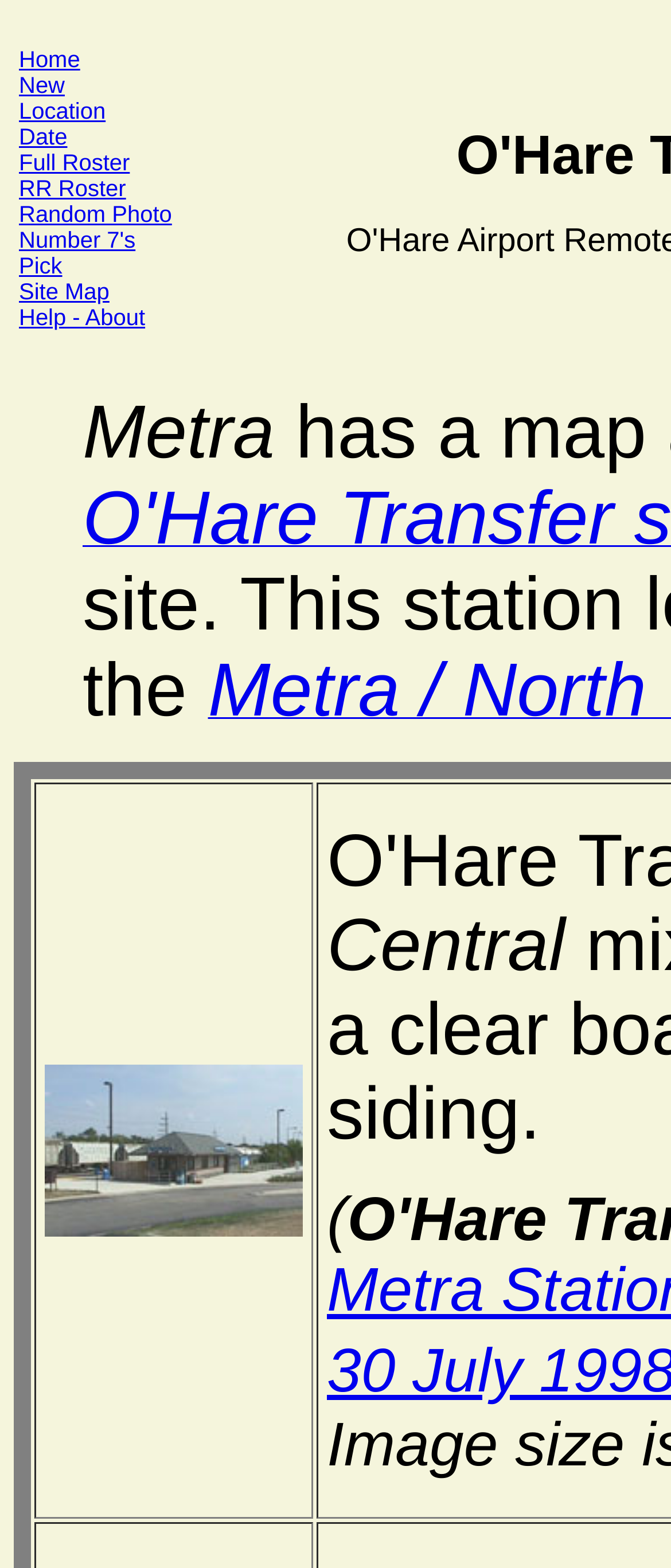What is the text below the image? Based on the image, give a response in one word or a short phrase.

Image size